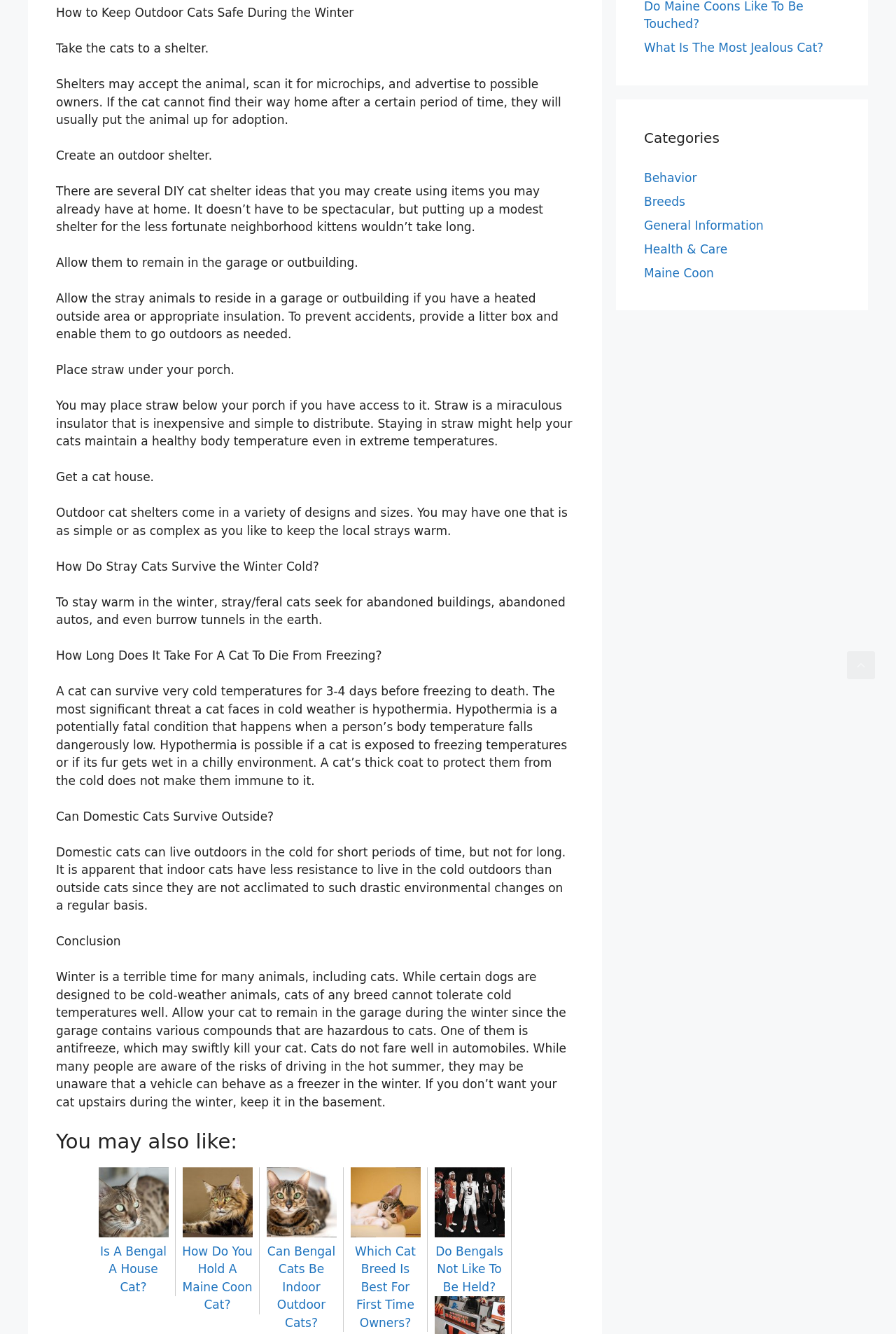Answer the following query with a single word or phrase:
What is a possible way to keep stray cats warm during winter?

Create an outdoor shelter